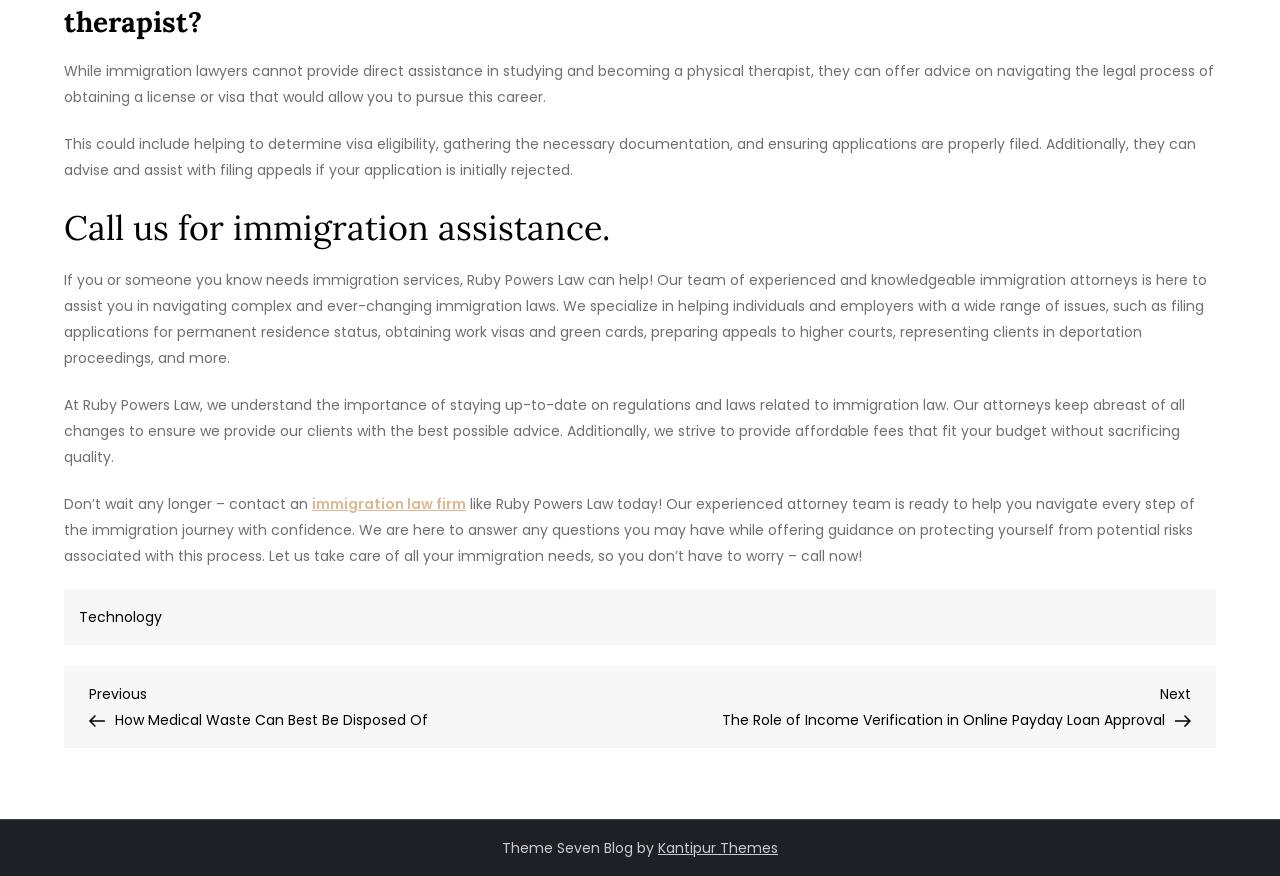What is the purpose of the immigration attorneys?
Please craft a detailed and exhaustive response to the question.

According to the webpage content, the immigration attorneys are there to assist individuals and employers with navigating complex and ever-changing immigration laws, including filing applications for permanent residence status, obtaining work visas and green cards, and more.